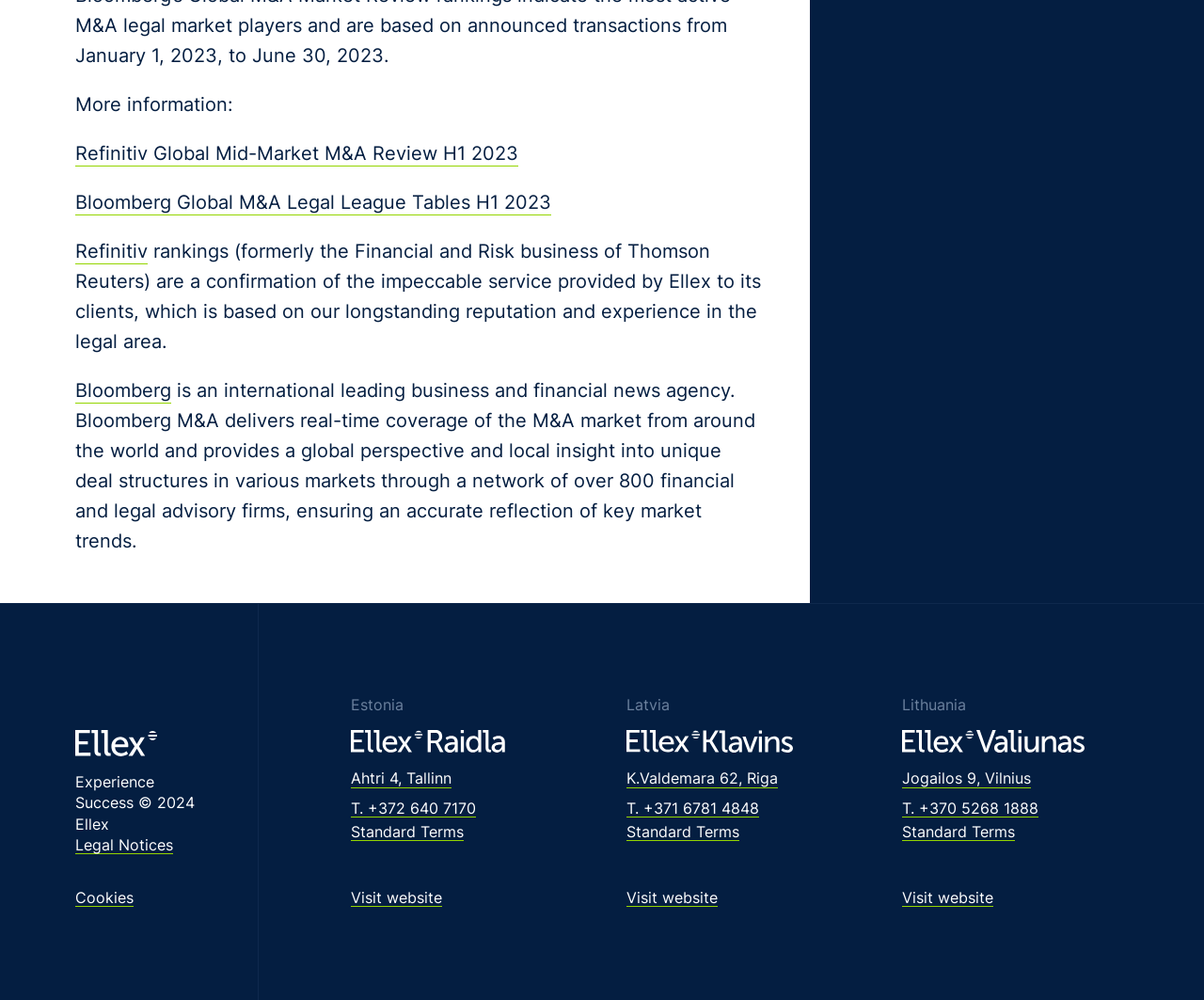What is the address of the law firm in Estonia?
Refer to the image and offer an in-depth and detailed answer to the question.

The address of the law firm in Estonia can be found in the link element with the bounding box coordinates [0.291, 0.768, 0.375, 0.789] and OCR text 'Ahtri 4, Tallinn'.